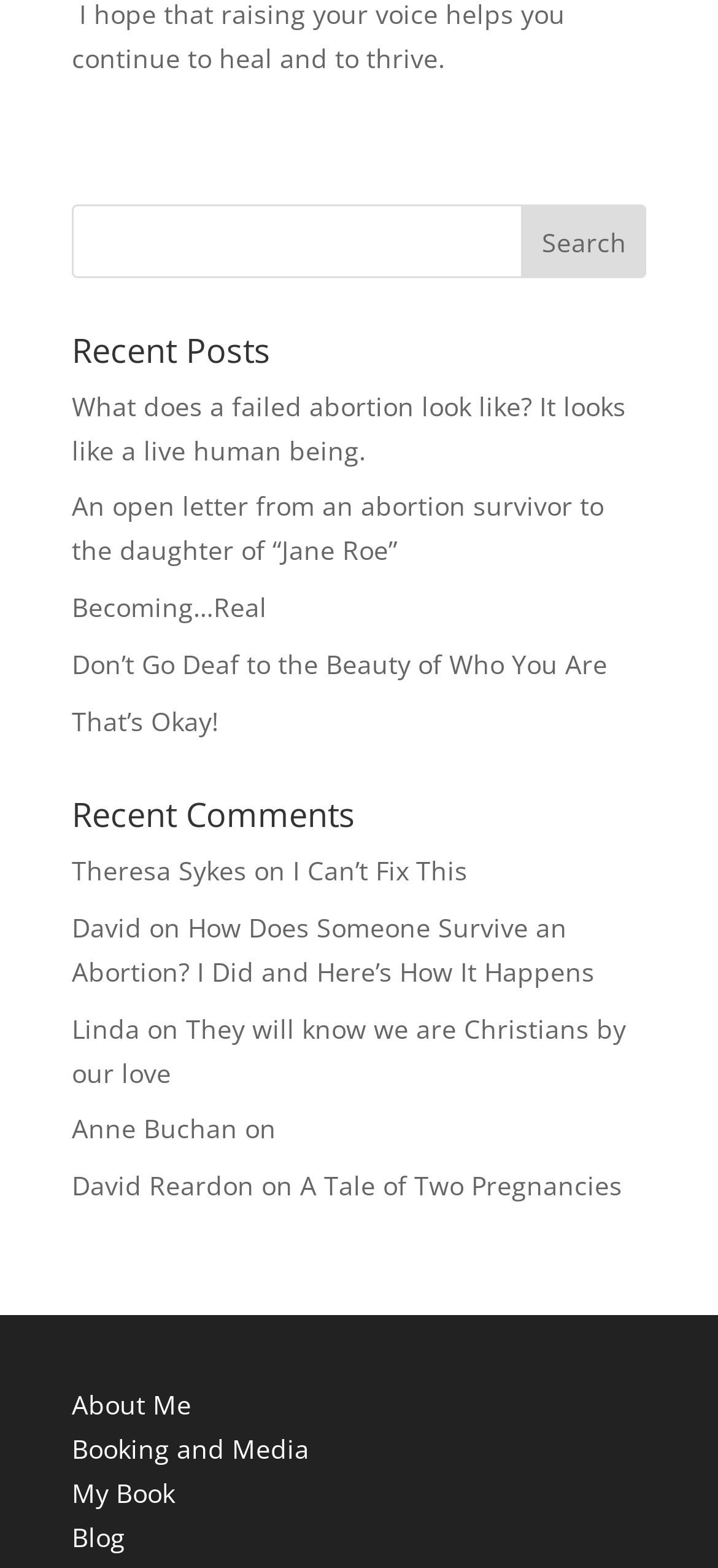What is the purpose of the search bar?
Provide an in-depth and detailed answer to the question.

The search bar is located at the top of the webpage, and it has a textbox and a 'Search' button. This suggests that the user can input keywords to search for specific posts on the website.